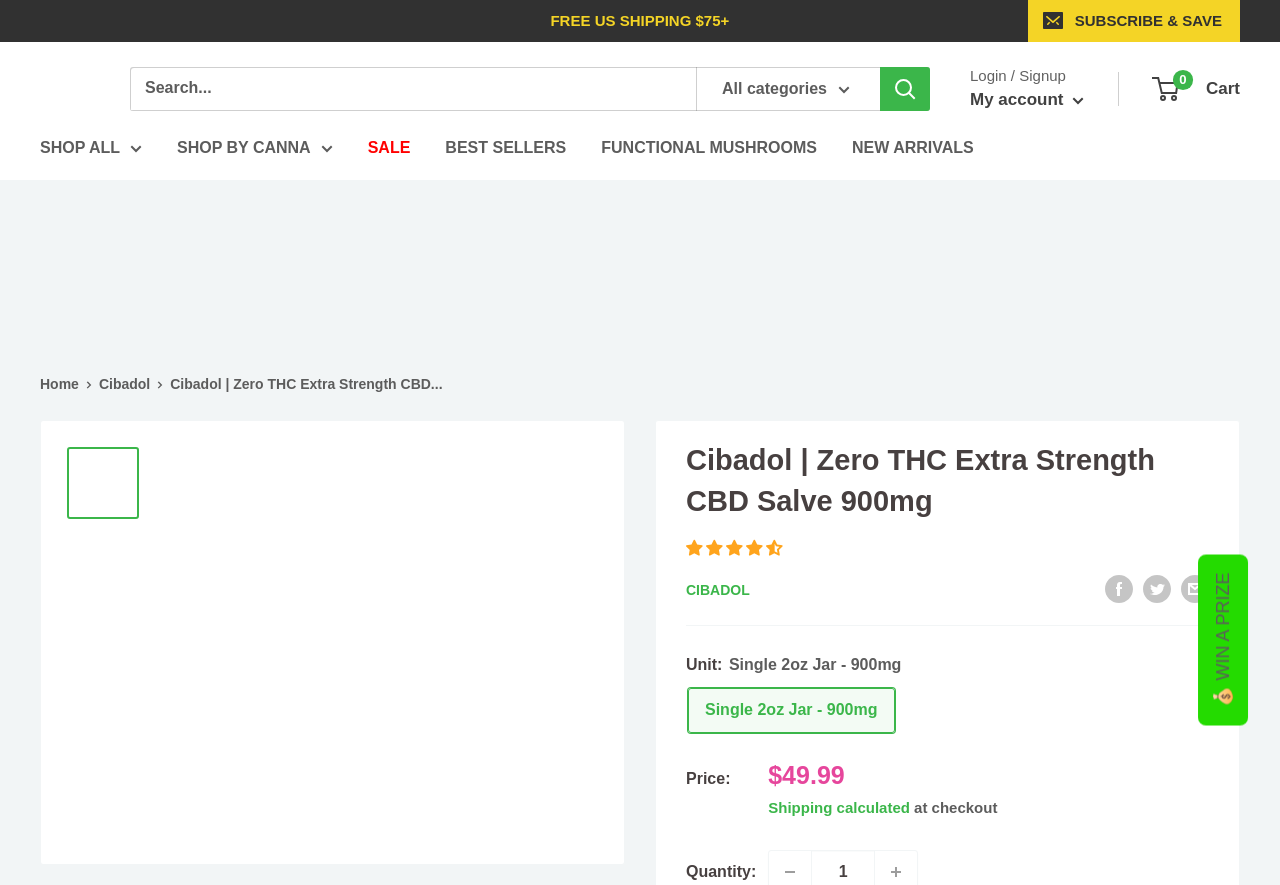Please specify the bounding box coordinates of the clickable section necessary to execute the following command: "Shop all products".

[0.031, 0.15, 0.111, 0.184]